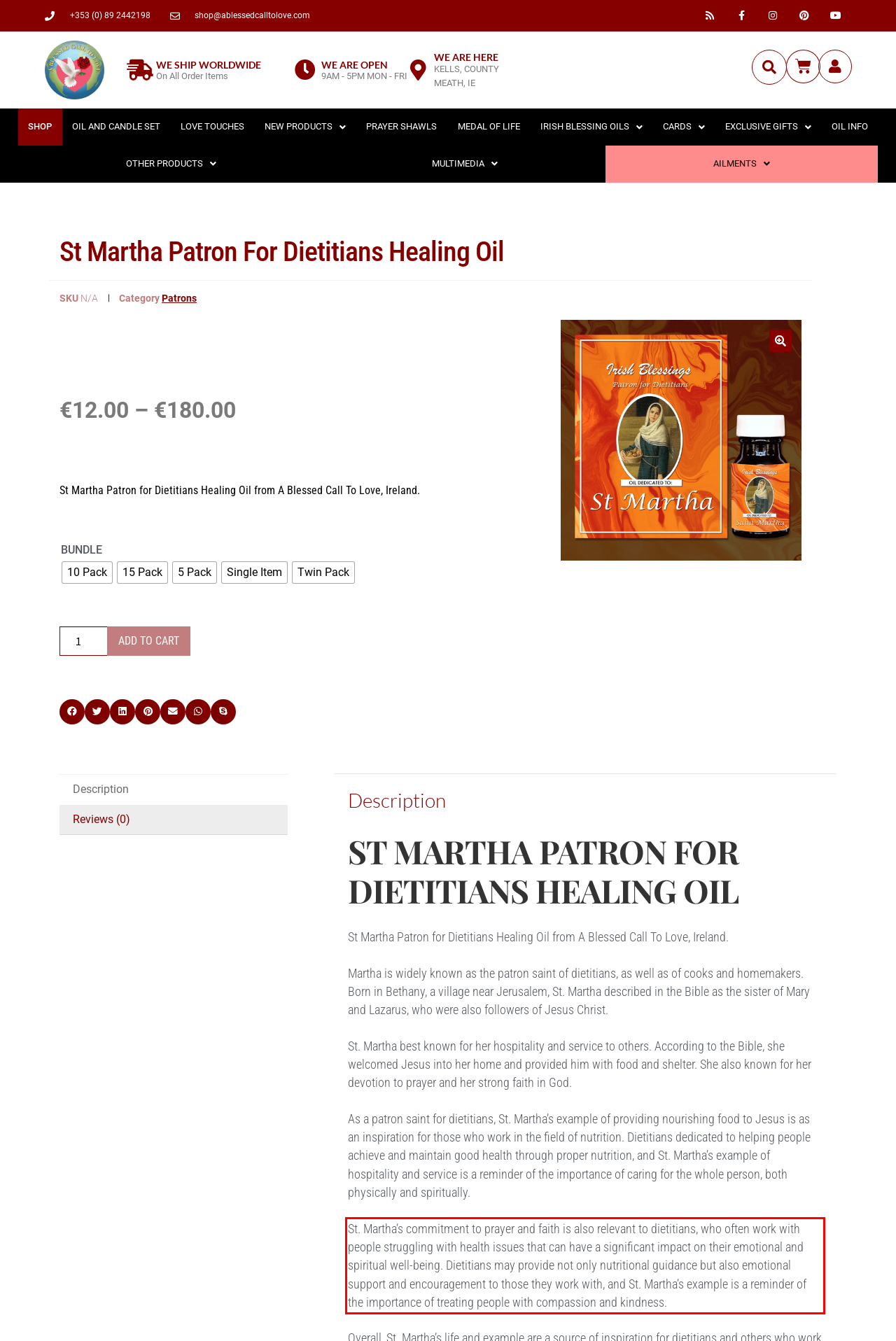Using the provided screenshot of a webpage, recognize and generate the text found within the red rectangle bounding box.

St. Martha’s commitment to prayer and faith is also relevant to dietitians, who often work with people struggling with health issues that can have a significant impact on their emotional and spiritual well-being. Dietitians may provide not only nutritional guidance but also emotional support and encouragement to those they work with, and St. Martha’s example is a reminder of the importance of treating people with compassion and kindness.